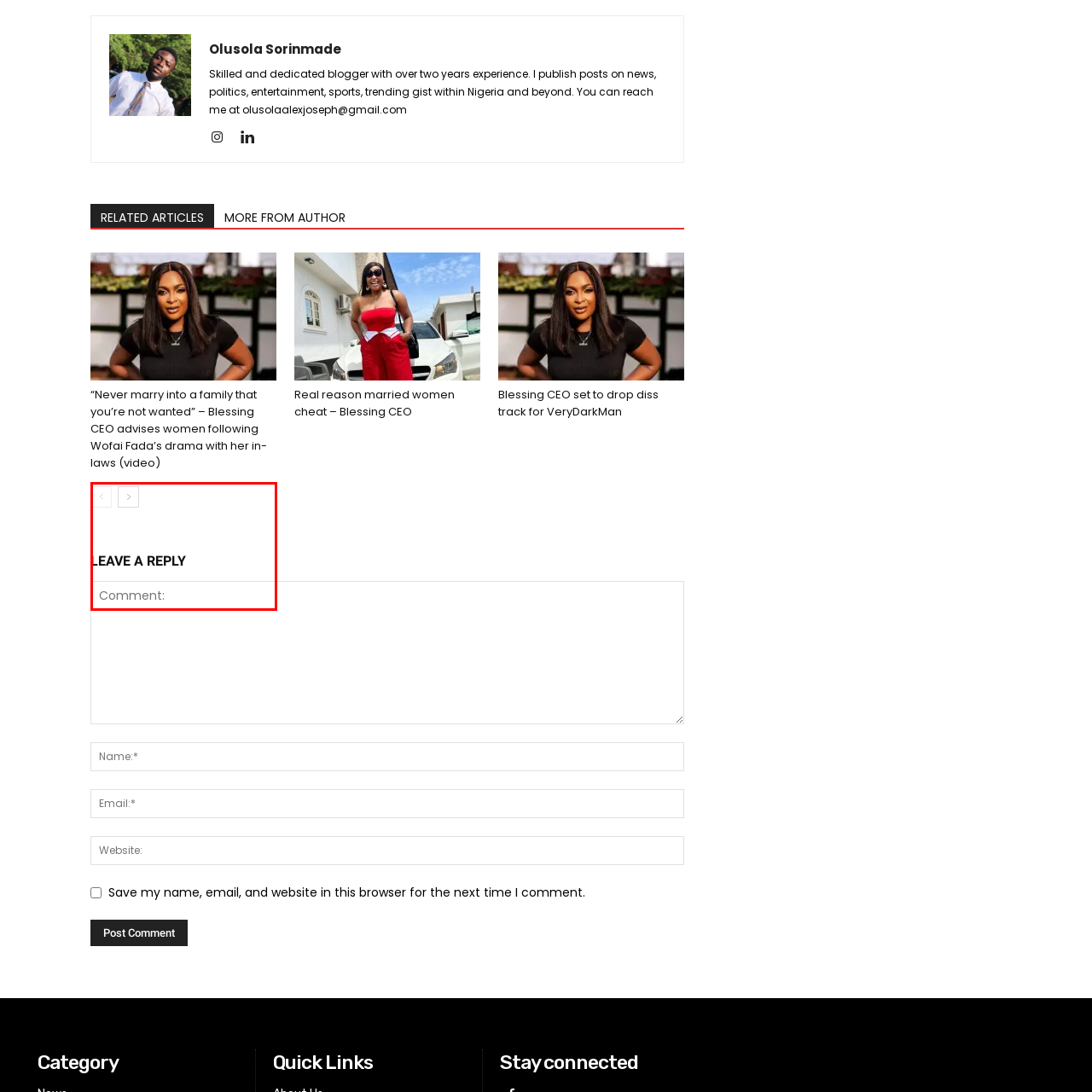Analyze the image surrounded by the red box and respond concisely: What is the topic of Blessing CEO's recent discussions?

Marriage dynamics and self-worth